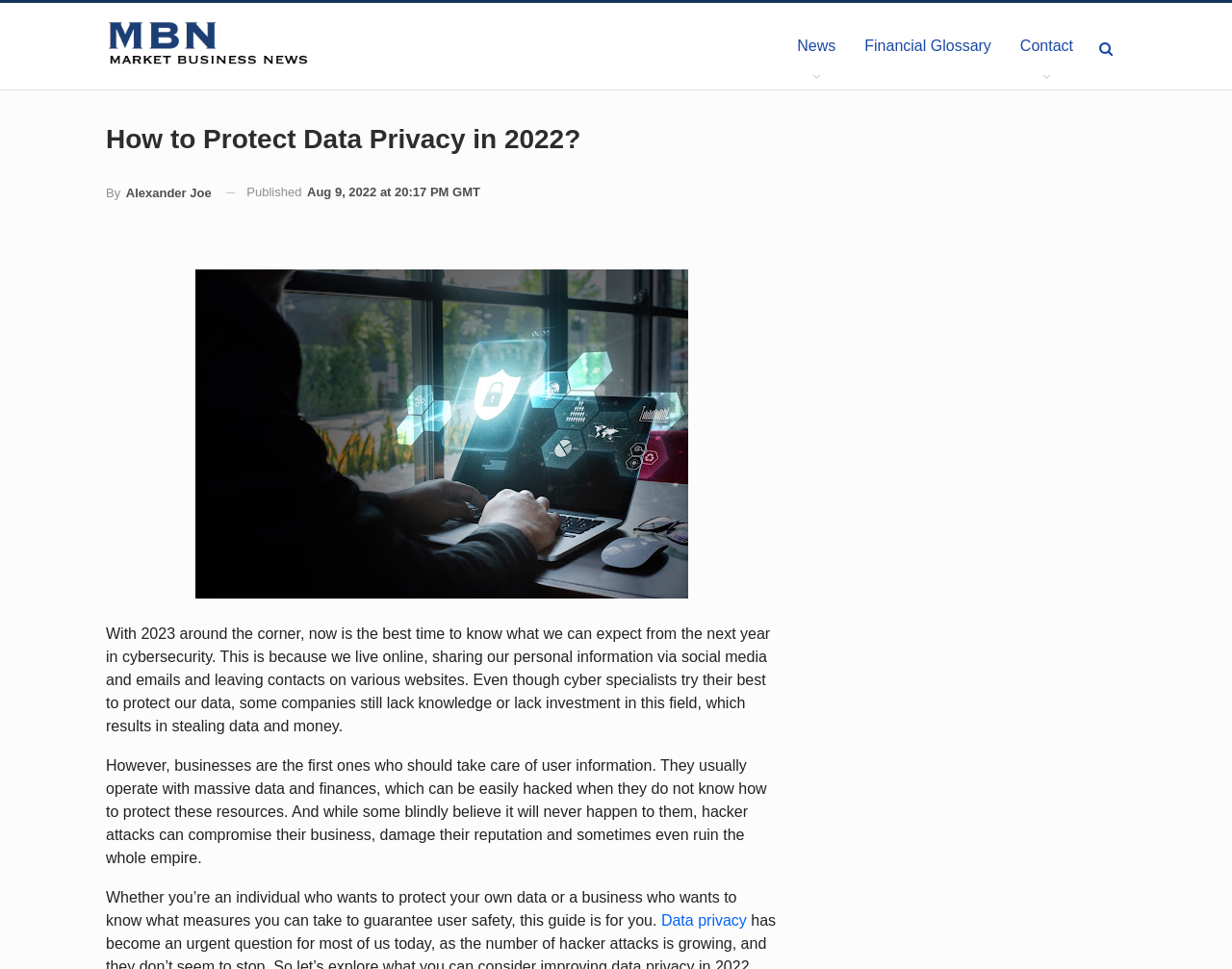Use the information in the screenshot to answer the question comprehensively: What is the purpose of the article?

I determined the purpose of the article by reading the introductory paragraphs, which state that the guide is for individuals who want to protect their own data and businesses who want to know what measures they can take to guarantee user safety.